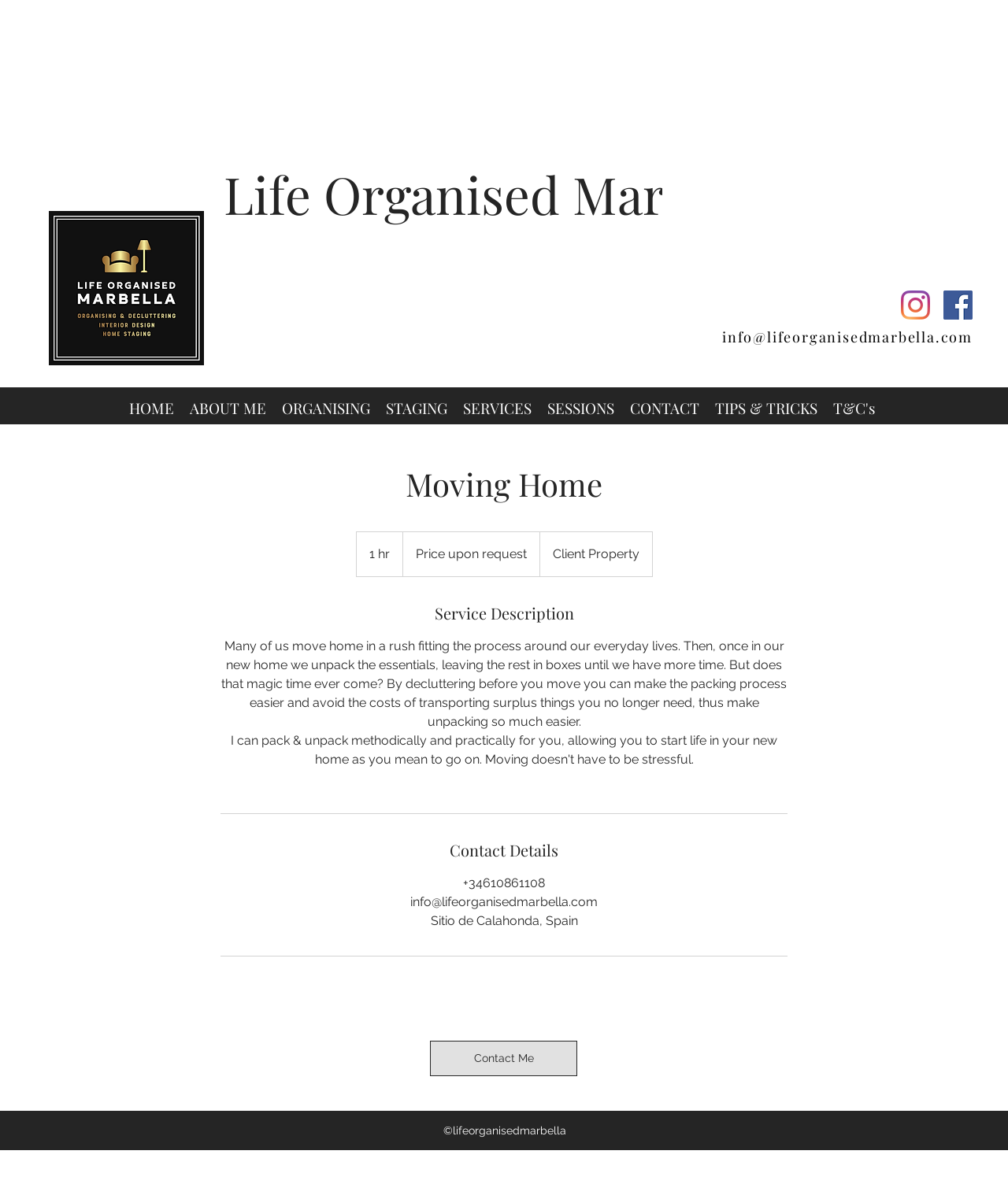Determine the bounding box coordinates of the section I need to click to execute the following instruction: "Click the Instagram link". Provide the coordinates as four float numbers between 0 and 1, i.e., [left, top, right, bottom].

[0.894, 0.245, 0.923, 0.27]